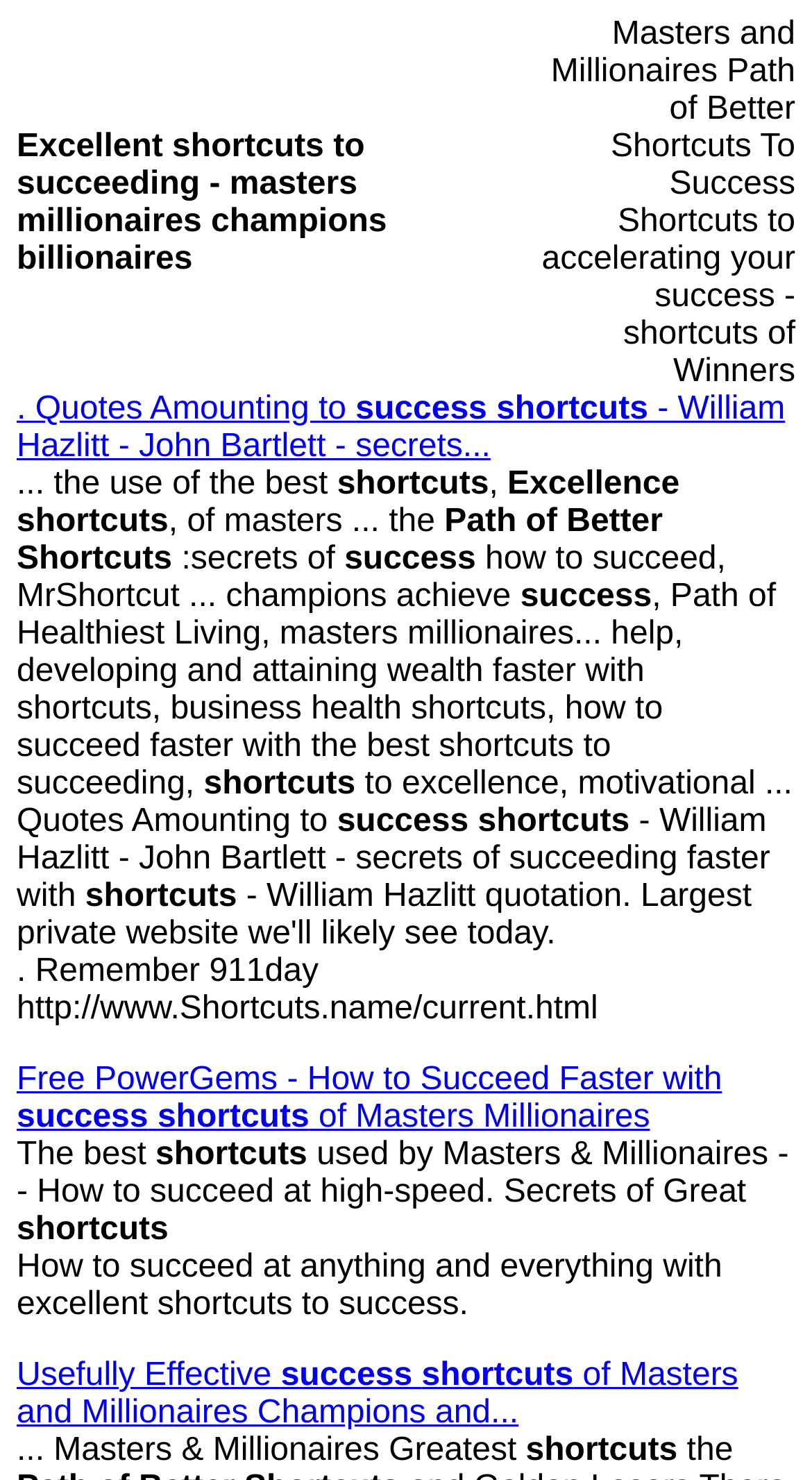Please determine and provide the text content of the webpage's heading.

Imagine!
All the EyeCandy delights of the Path of Better Shortcuts
-- on each of a million and more unique pages --
-- all by MisterShortcut --
- - all for you - -
- with love -
Feed a hungry human, a starving human today, NO CHARGE to you.
